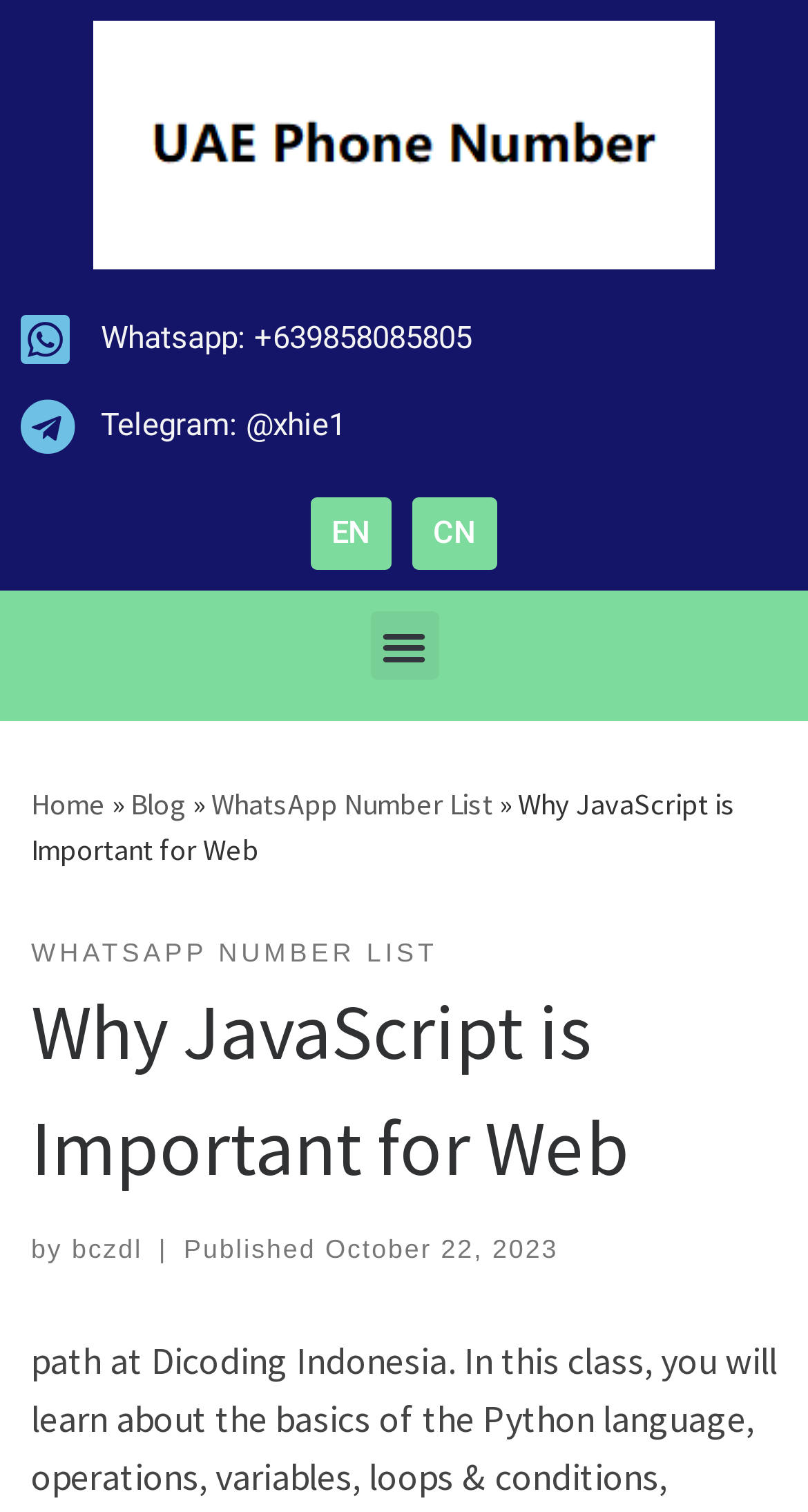Please find the bounding box coordinates of the element that must be clicked to perform the given instruction: "Read the blog". The coordinates should be four float numbers from 0 to 1, i.e., [left, top, right, bottom].

[0.162, 0.519, 0.231, 0.543]